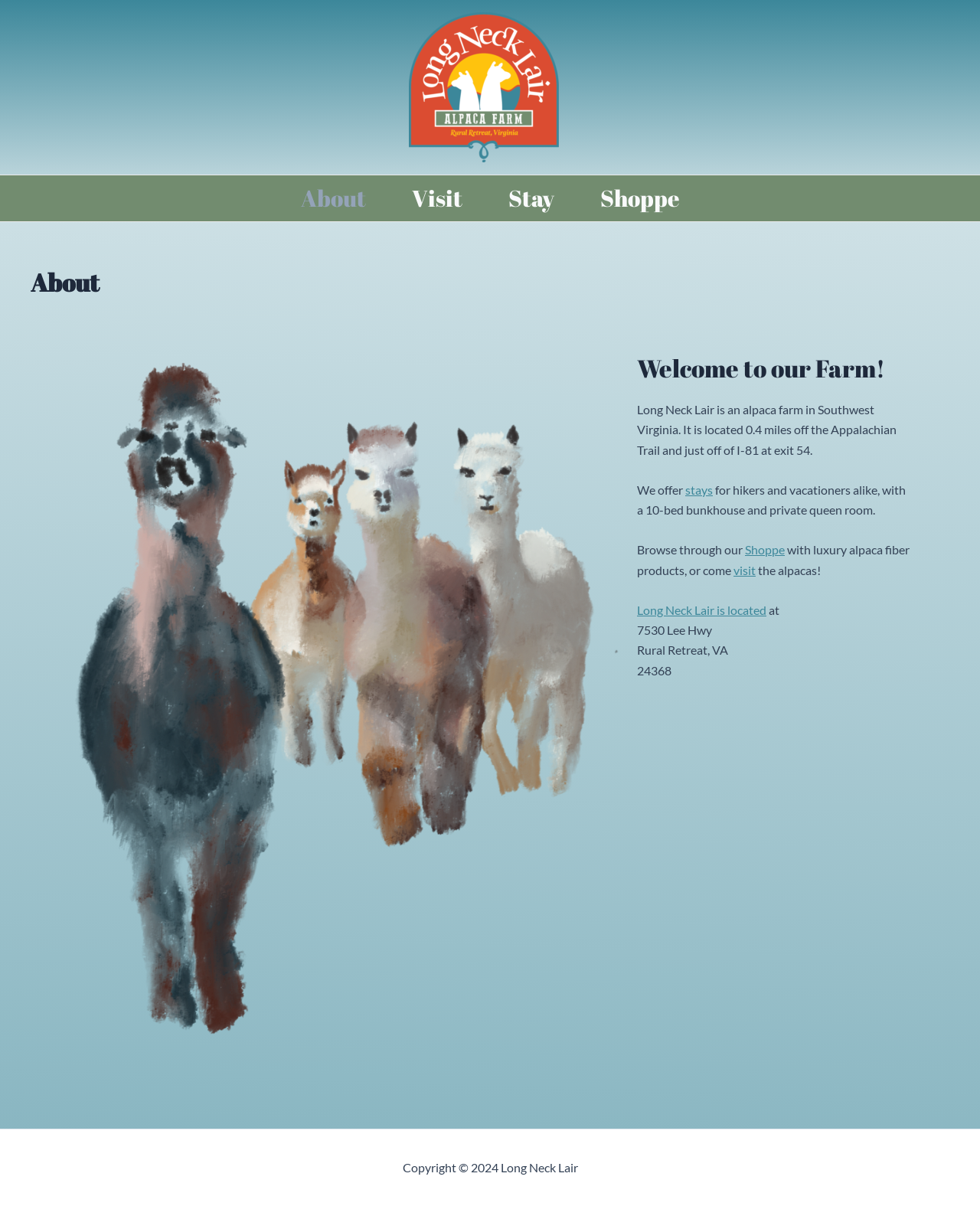How far is Long Neck Lair from the Appalachian Trail?
Could you give a comprehensive explanation in response to this question?

The webpage states that Long Neck Lair is 'located 0.4 miles off the Appalachian Trail', which indicates the distance between the two.